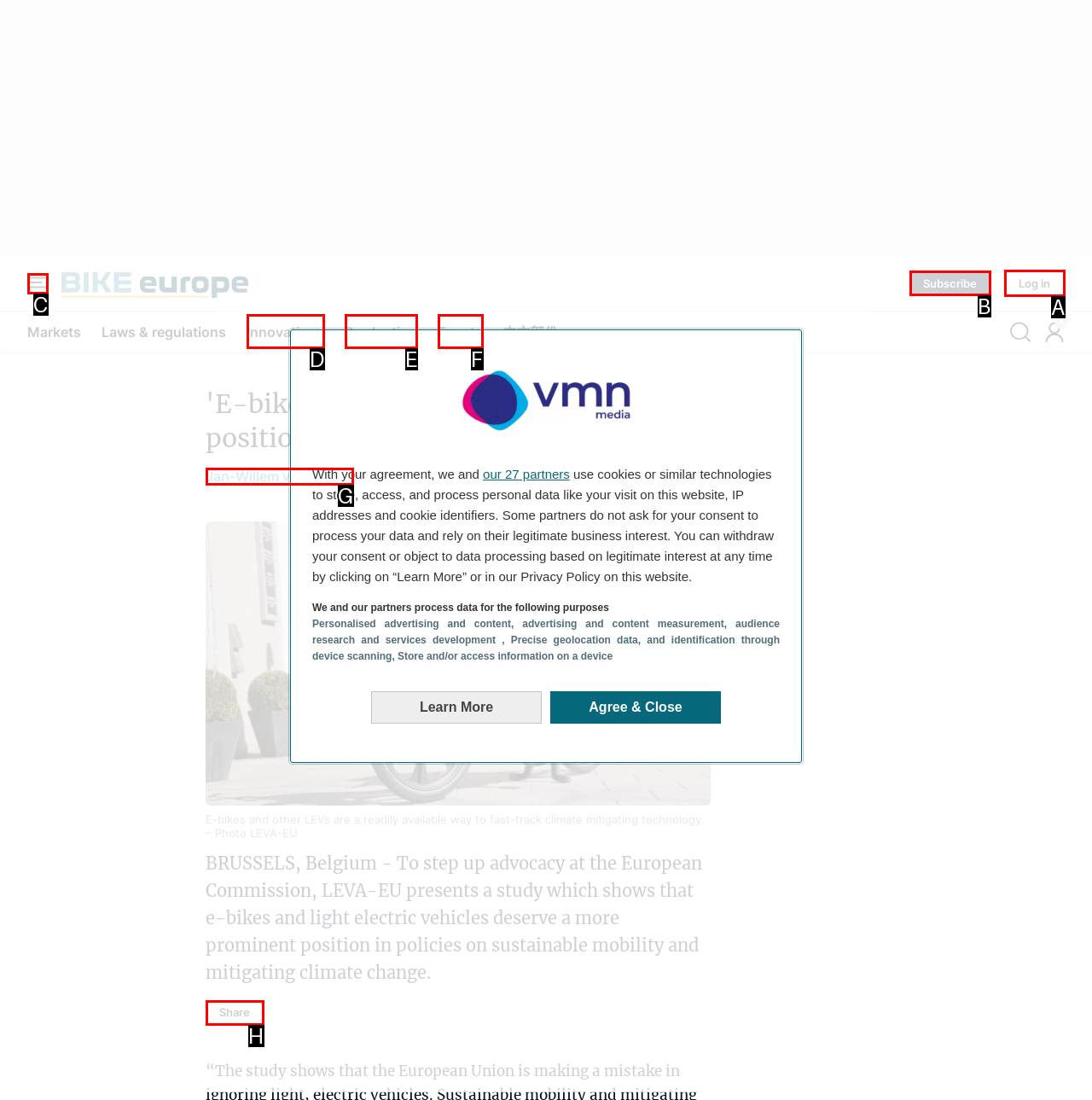Select the HTML element that fits the following description: Events
Provide the letter of the matching option.

F